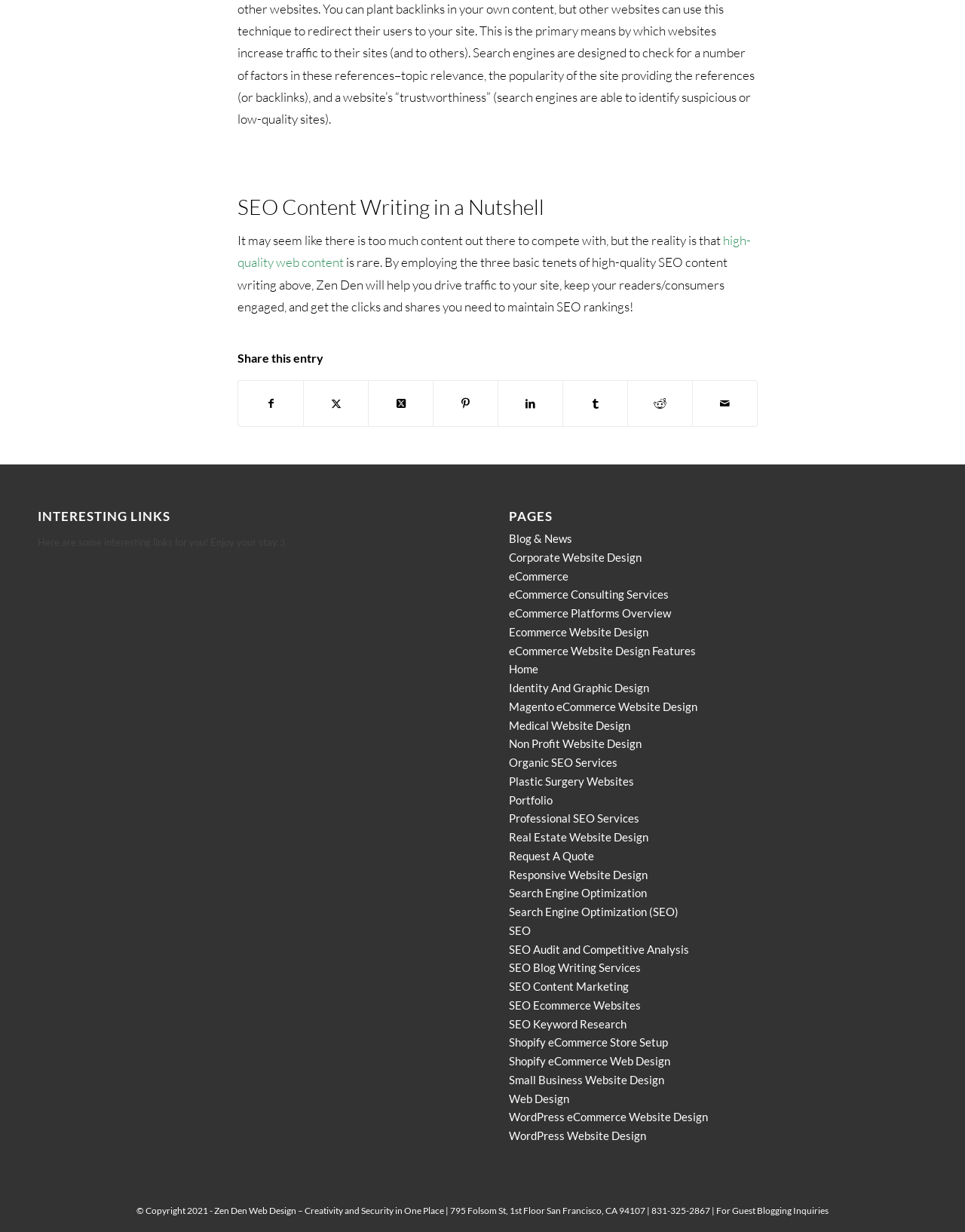Determine the bounding box coordinates of the region that needs to be clicked to achieve the task: "Visit the Blog & News page".

[0.528, 0.432, 0.593, 0.443]